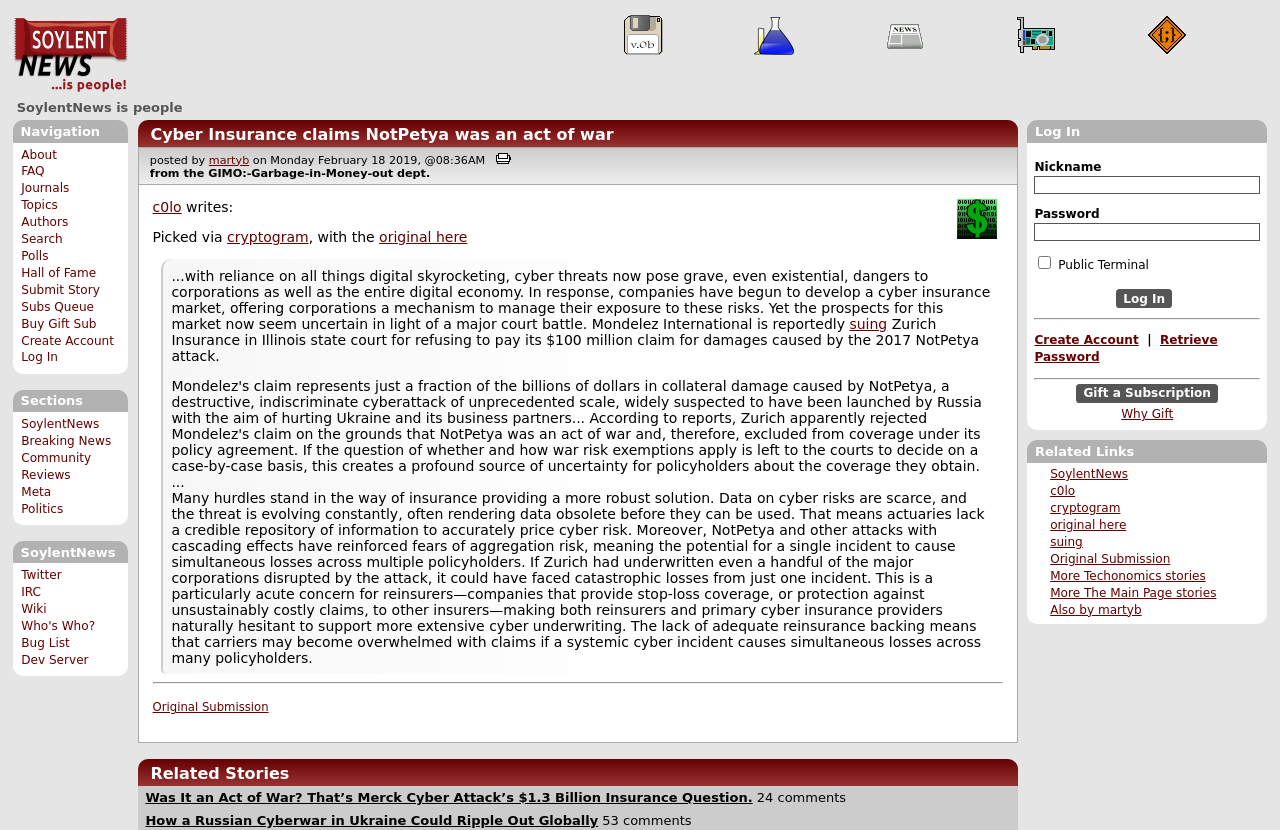What is the title of the article on this webpage?
Answer the question with a detailed and thorough explanation.

I found this title by looking at the main heading of the webpage, which says 'Cyber Insurance claims NotPetya was an act of war', indicating that this is the title of the article being displayed.